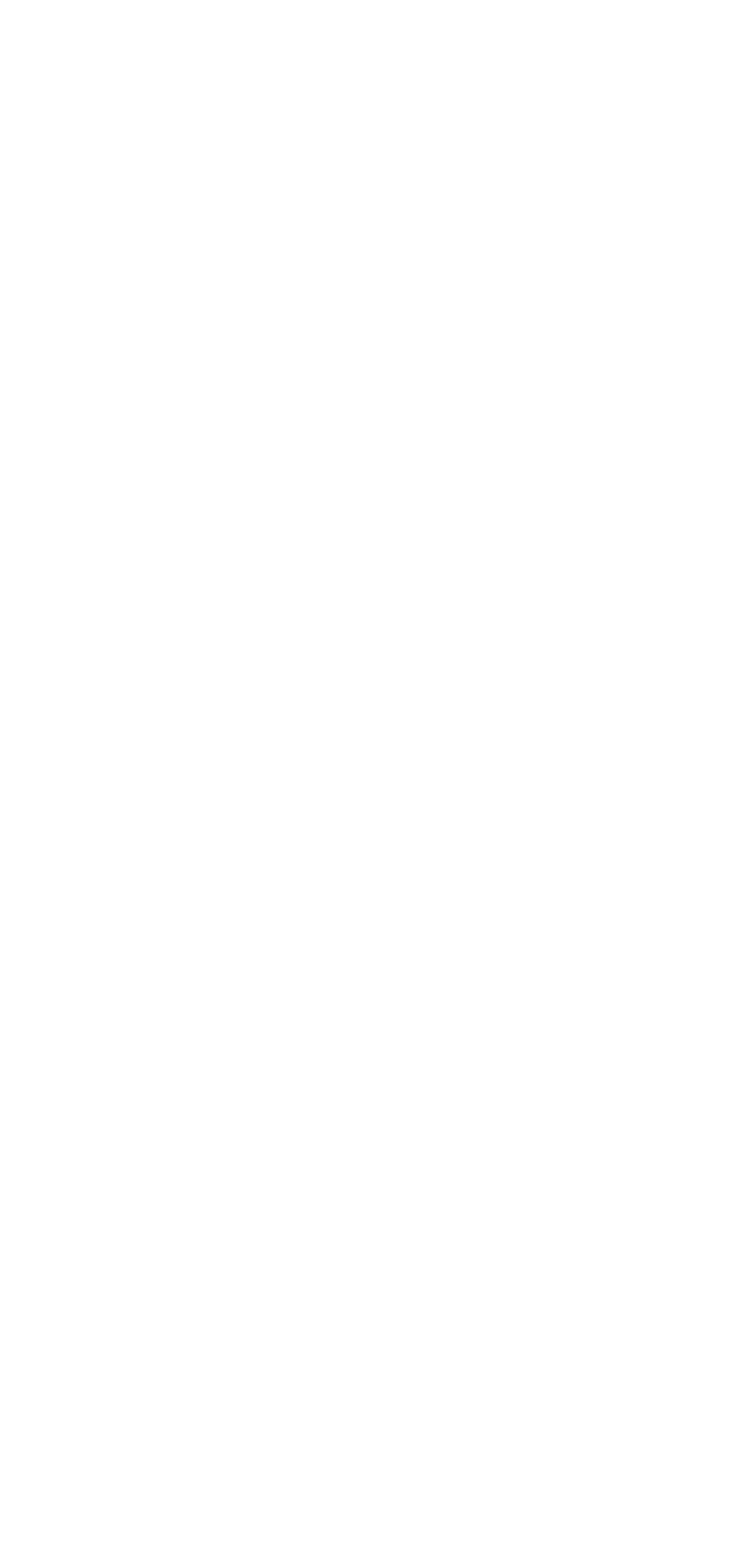Locate the coordinates of the bounding box for the clickable region that fulfills this instruction: "Learn about Teach Pendant Repair".

[0.105, 0.36, 0.508, 0.384]